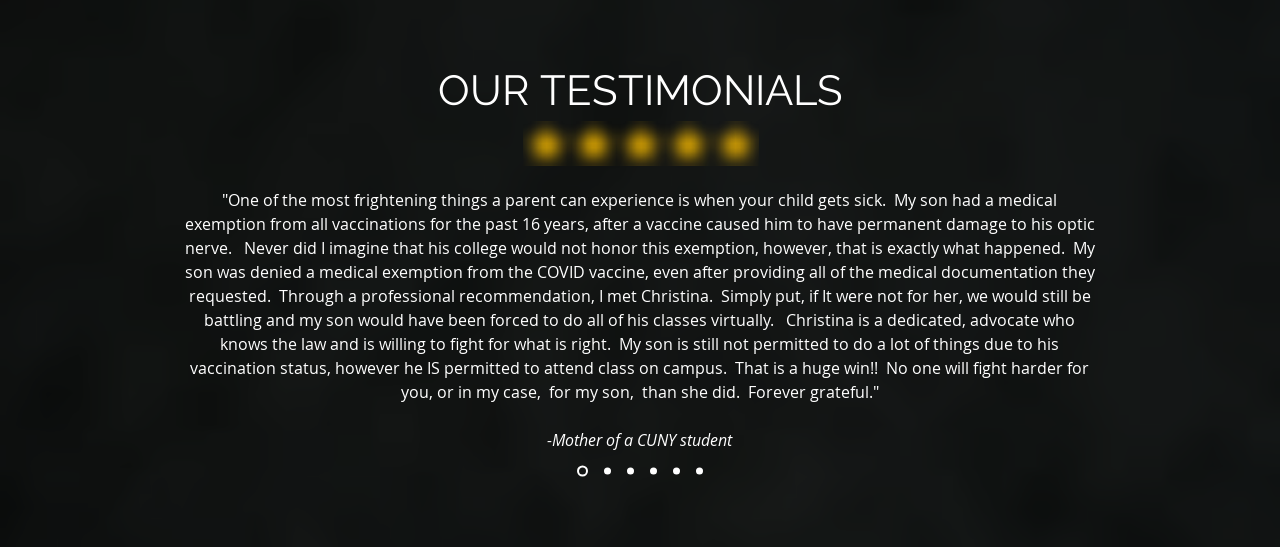How many golden stars are at the top of the text?
By examining the image, provide a one-word or phrase answer.

Five